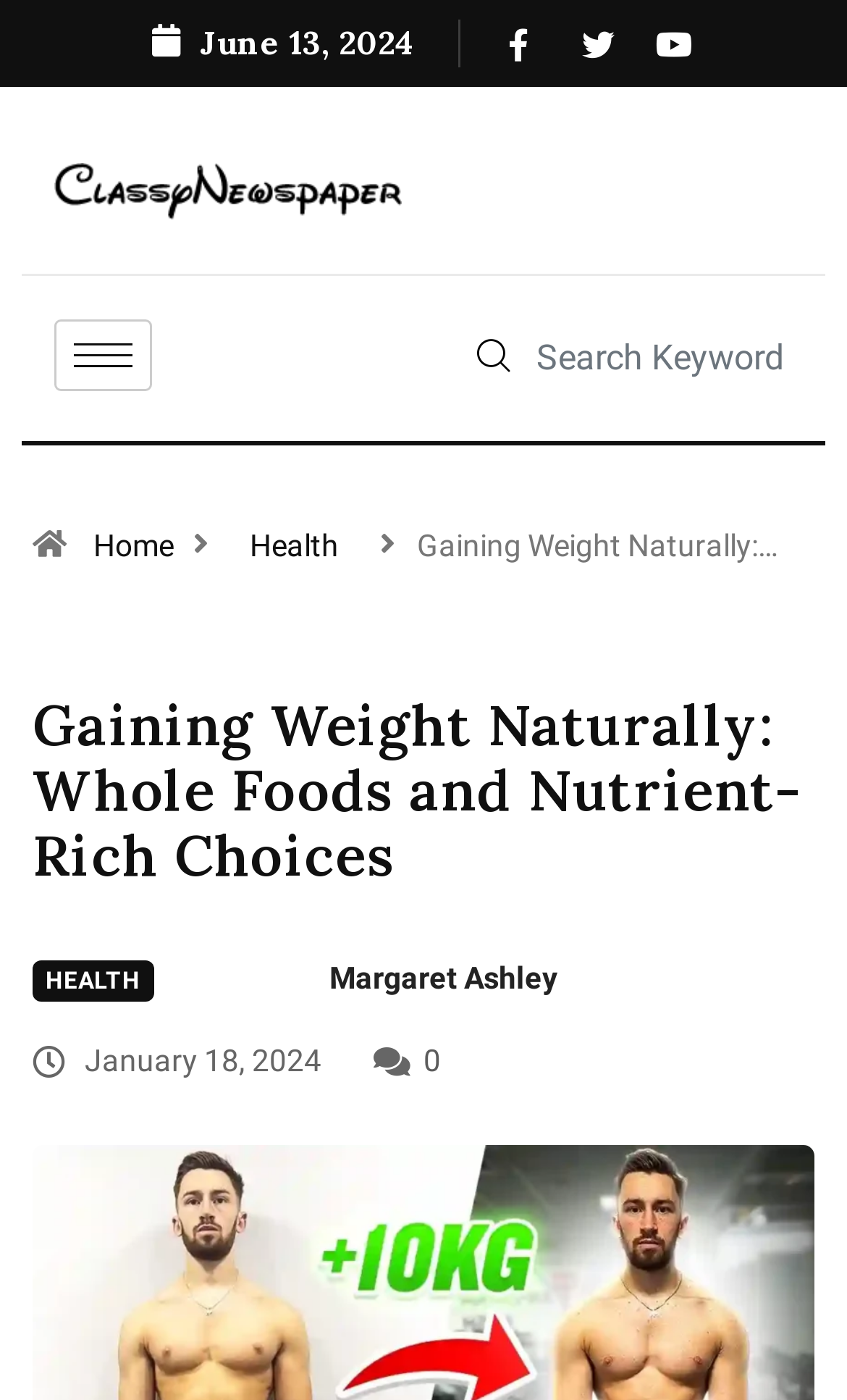What is the author of the article?
Give a detailed response to the question by analyzing the screenshot.

I found the author of the article by looking at the link element that says 'Margaret Ashley' which is located below the article title and above the date.